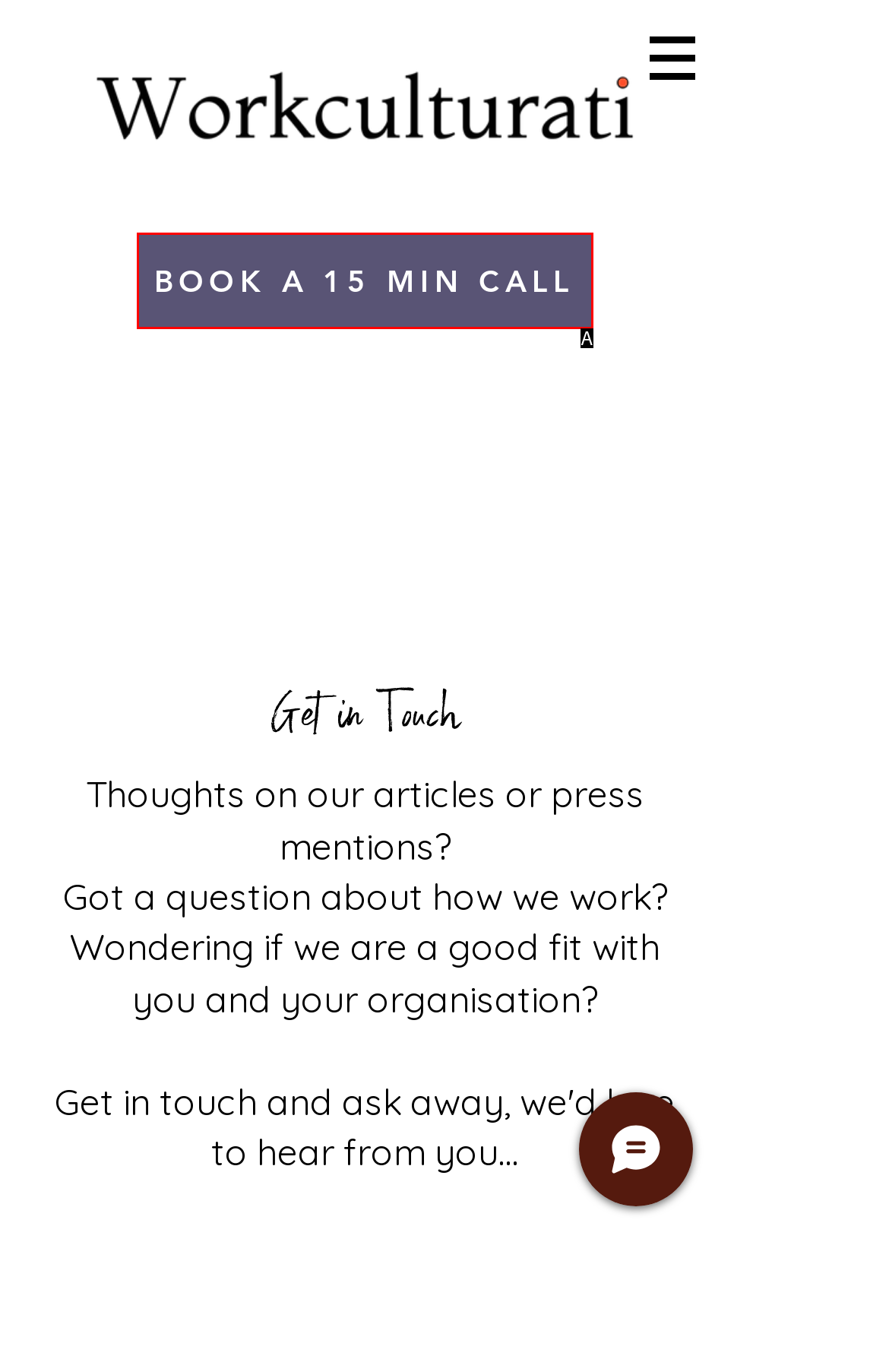Tell me which one HTML element best matches the description: BOOK A 15 MIN CALL Answer with the option's letter from the given choices directly.

A